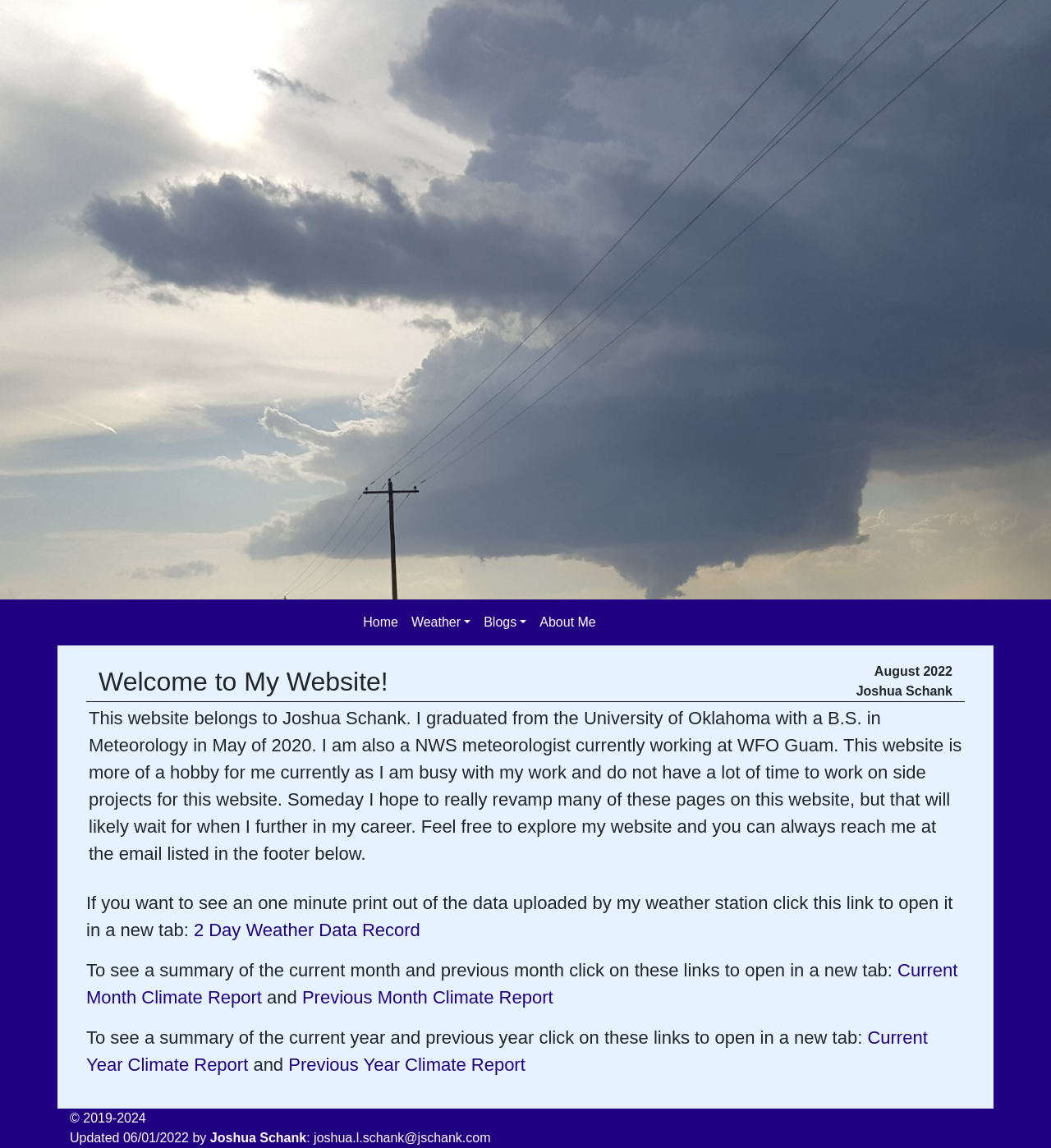What is the email address of the website owner?
Using the image as a reference, answer with just one word or a short phrase.

joshua.l.schank@jschank.com